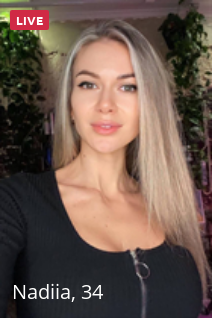Explain all the elements you observe in the image.

This image features a beautiful woman named Nadiia, who is 34 years old. She appears live, with a radiant smile and a confident expression, showcasing her striking features. Nadiia has long, blonde hair that falls elegantly over her shoulders, framing her face. She is dressed in a stylish black top, which complements her figure. In the background, there are hints of greenery, adding a vibrant touch to the scene. The word "LIVE" is prominently displayed in the corner, indicating that viewers can engage with her in real-time. The overall ambiance conveys a sense of warmth and approachability, inviting viewers to connect with her personality.